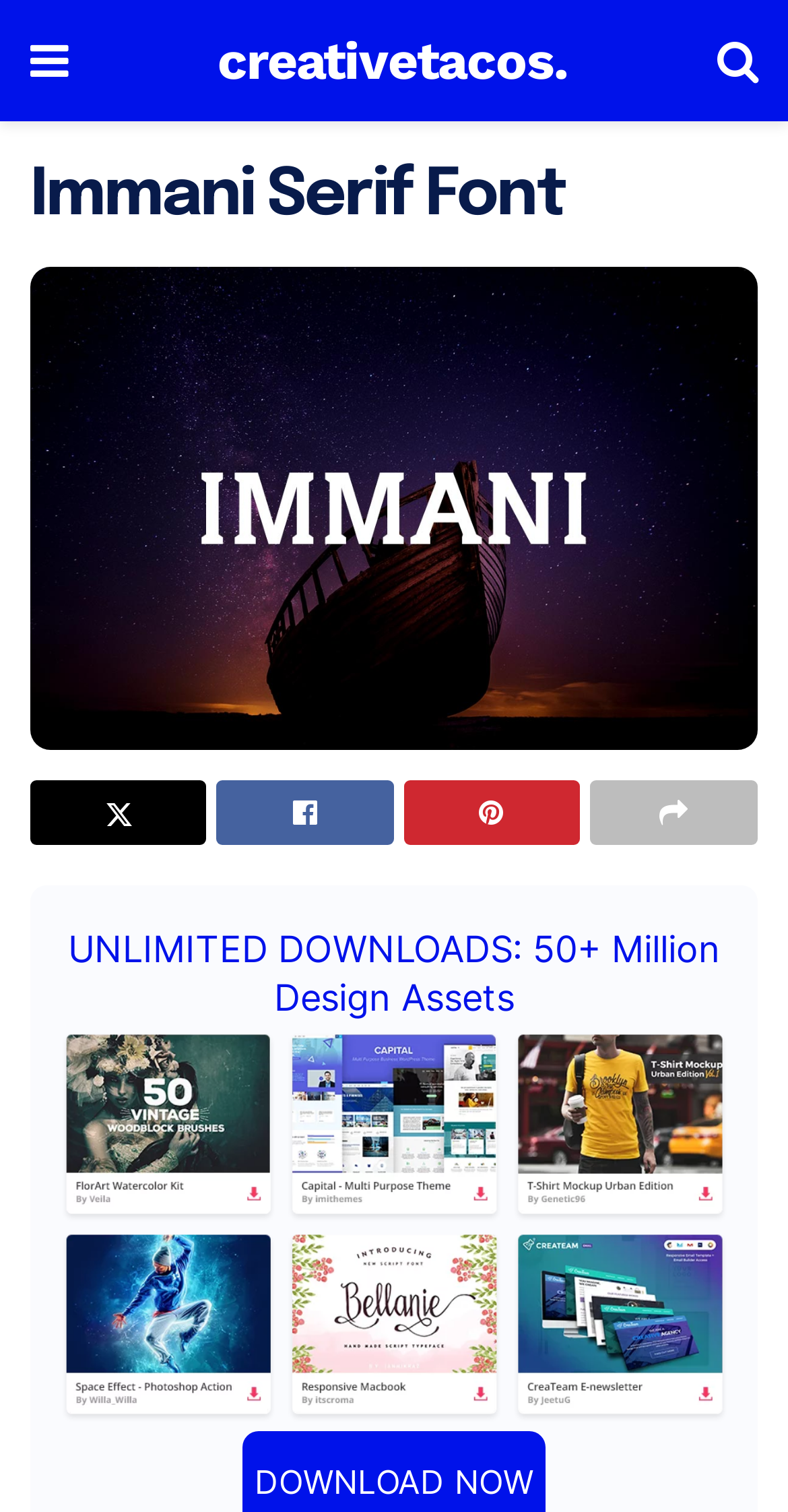From the webpage screenshot, identify the region described by Share on Twitter. Provide the bounding box coordinates as (top-left x, top-left y, bottom-right x, bottom-right y), with each value being a floating point number between 0 and 1.

[0.038, 0.517, 0.262, 0.559]